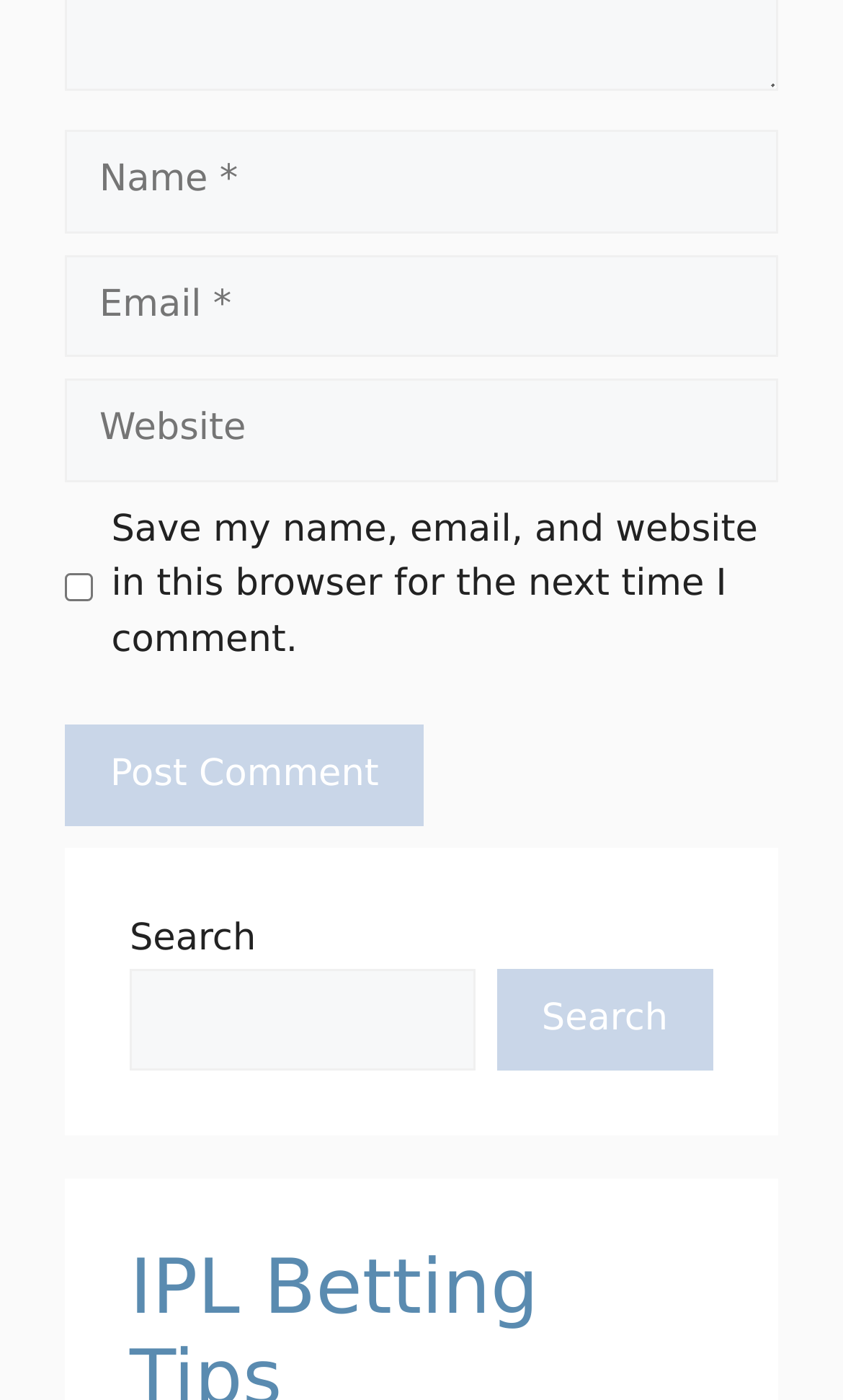Using a single word or phrase, answer the following question: 
What is the purpose of the checkbox?

Save comment info